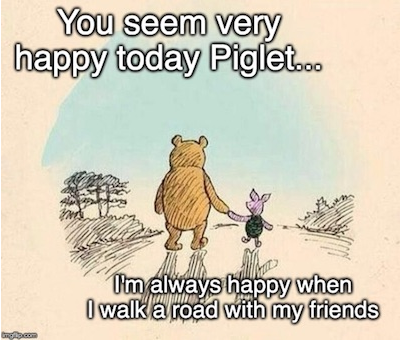Describe every aspect of the image in detail.

The image features a charming illustration of Winnie the Pooh and Piglet walking together along a path, evoking a sense of friendship and companionship. Pooh, depicted in his classic hunched posture, cheerfully remarks to Piglet, "You seem very happy today Piglet..." In response, Piglet, with a content expression, replies, "I'm always happy when I walk a road with my friends." This whimsical scene captures the essence of their close bond, emphasizing the joy derived from friendship and shared experiences. The soft pastel colors and gentle outlines create a warm, inviting atmosphere that resonates with viewers, reminding them of the simple pleasures in life that friendship brings.